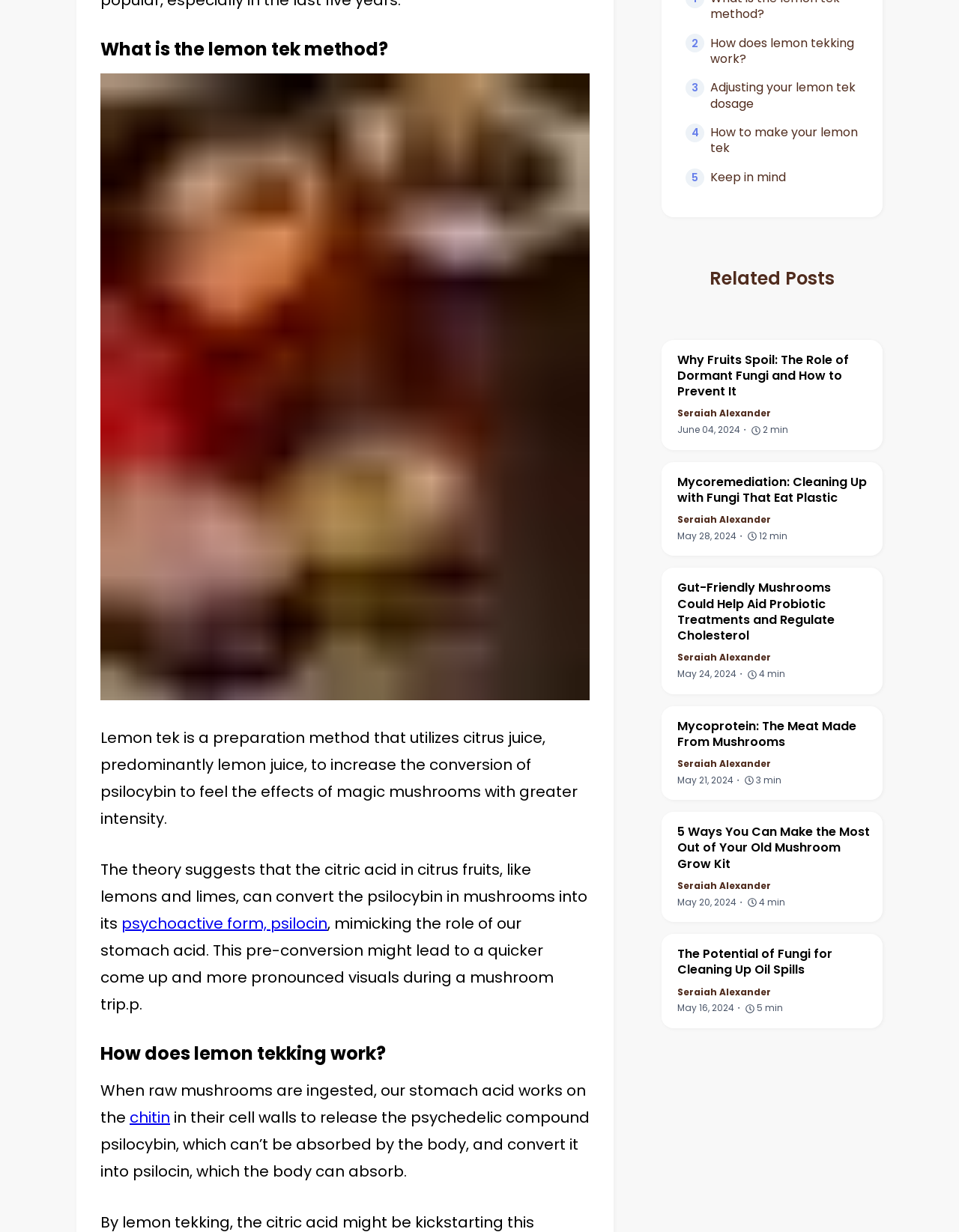What converts psilocybin into its psychoactive form?
Answer the question in a detailed and comprehensive manner.

The answer is found in the static text that explains the theory behind the lemon tek method, which suggests that the citric acid in citrus fruits, like lemons and limes, can convert the psilocybin in mushrooms into its psychoactive form, psilocin.